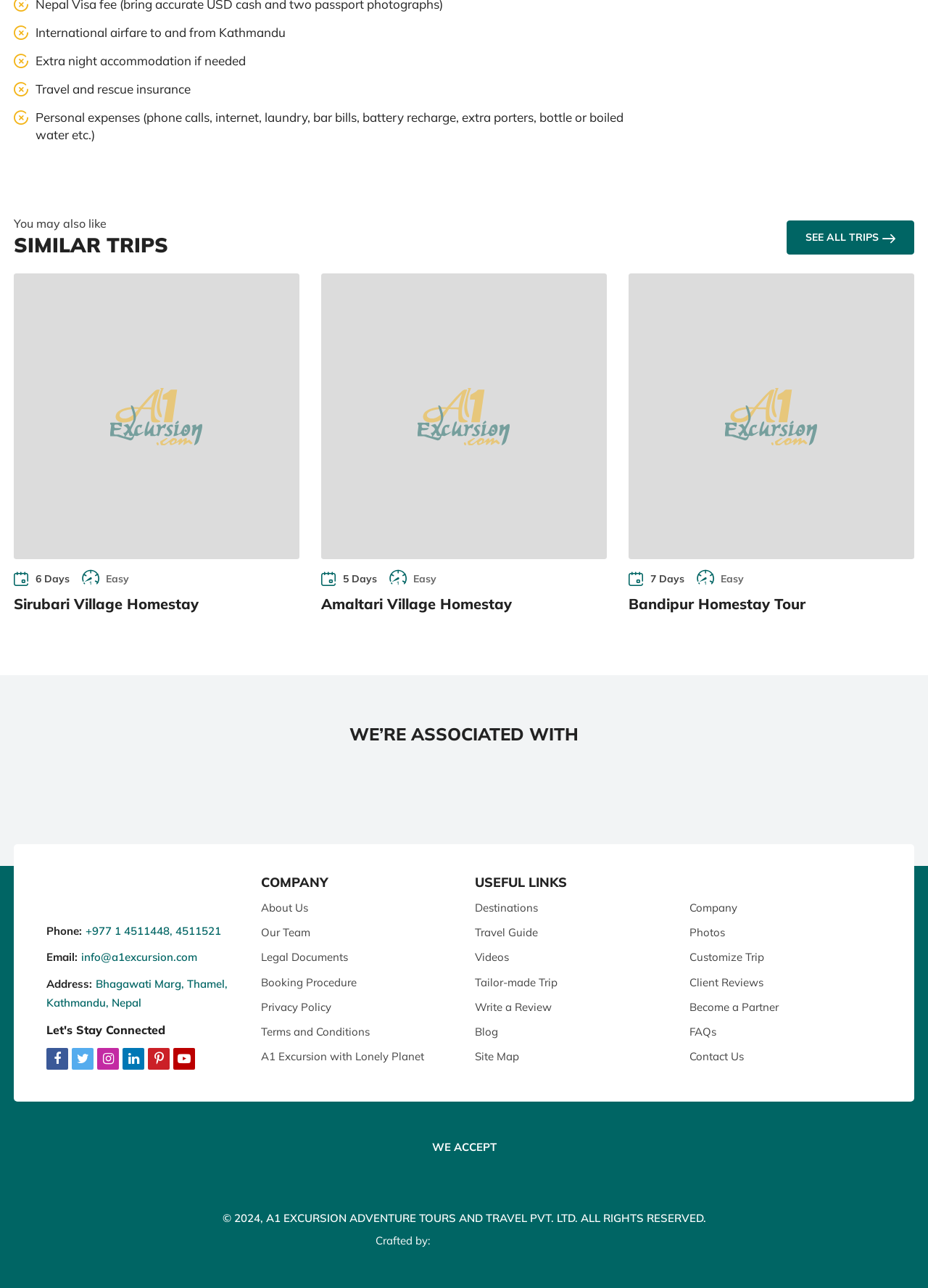Using the details from the image, please elaborate on the following question: What is the company associated with Lonely Planet?

I found this information by looking at the 'COMPANY' section of the webpage, where it mentions 'A1 Excursion with Lonely Planet' as one of the links.